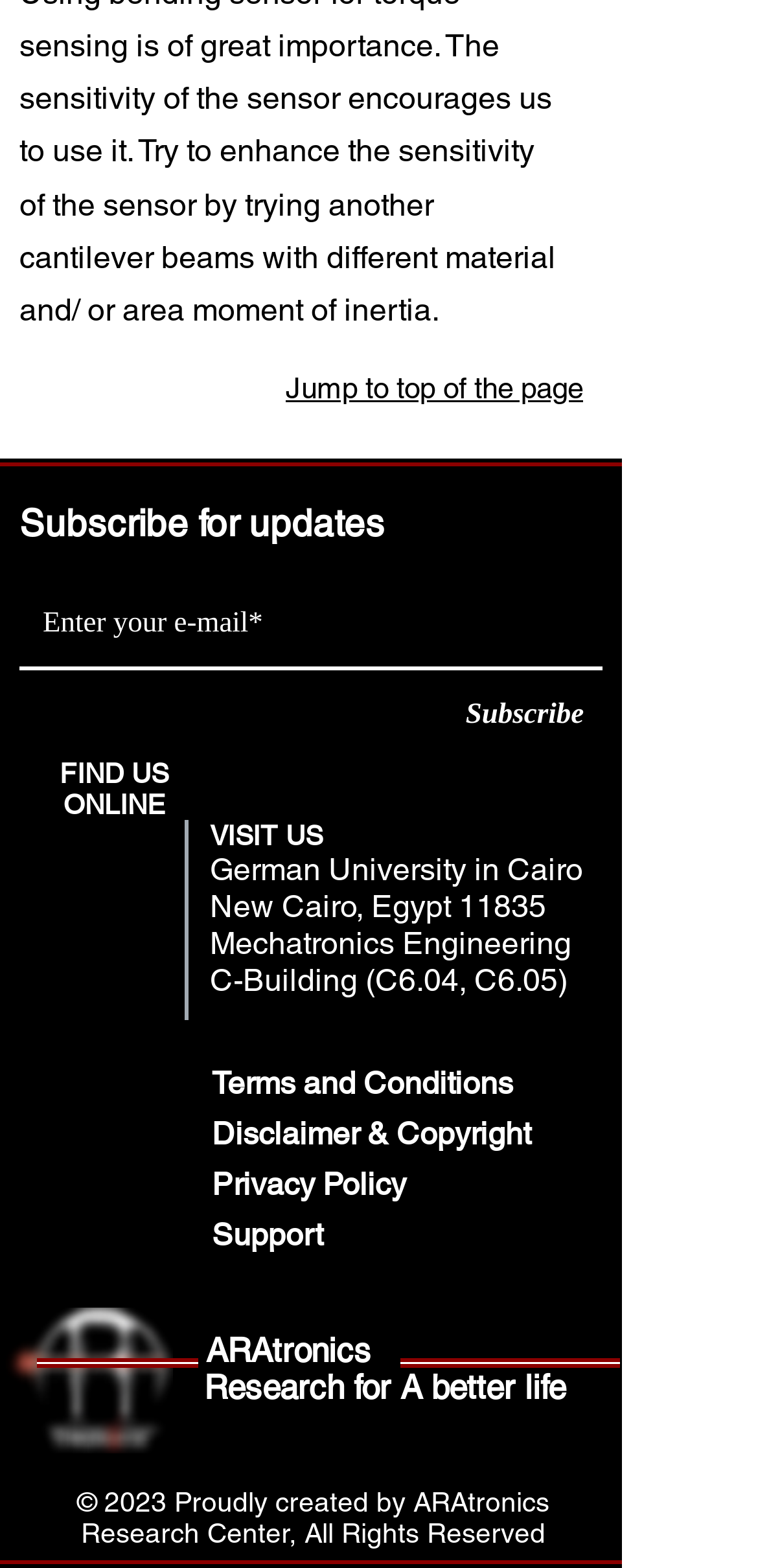Can you find the bounding box coordinates for the element that needs to be clicked to execute this instruction: "read about tai chi classes"? The coordinates should be given as four float numbers between 0 and 1, i.e., [left, top, right, bottom].

None